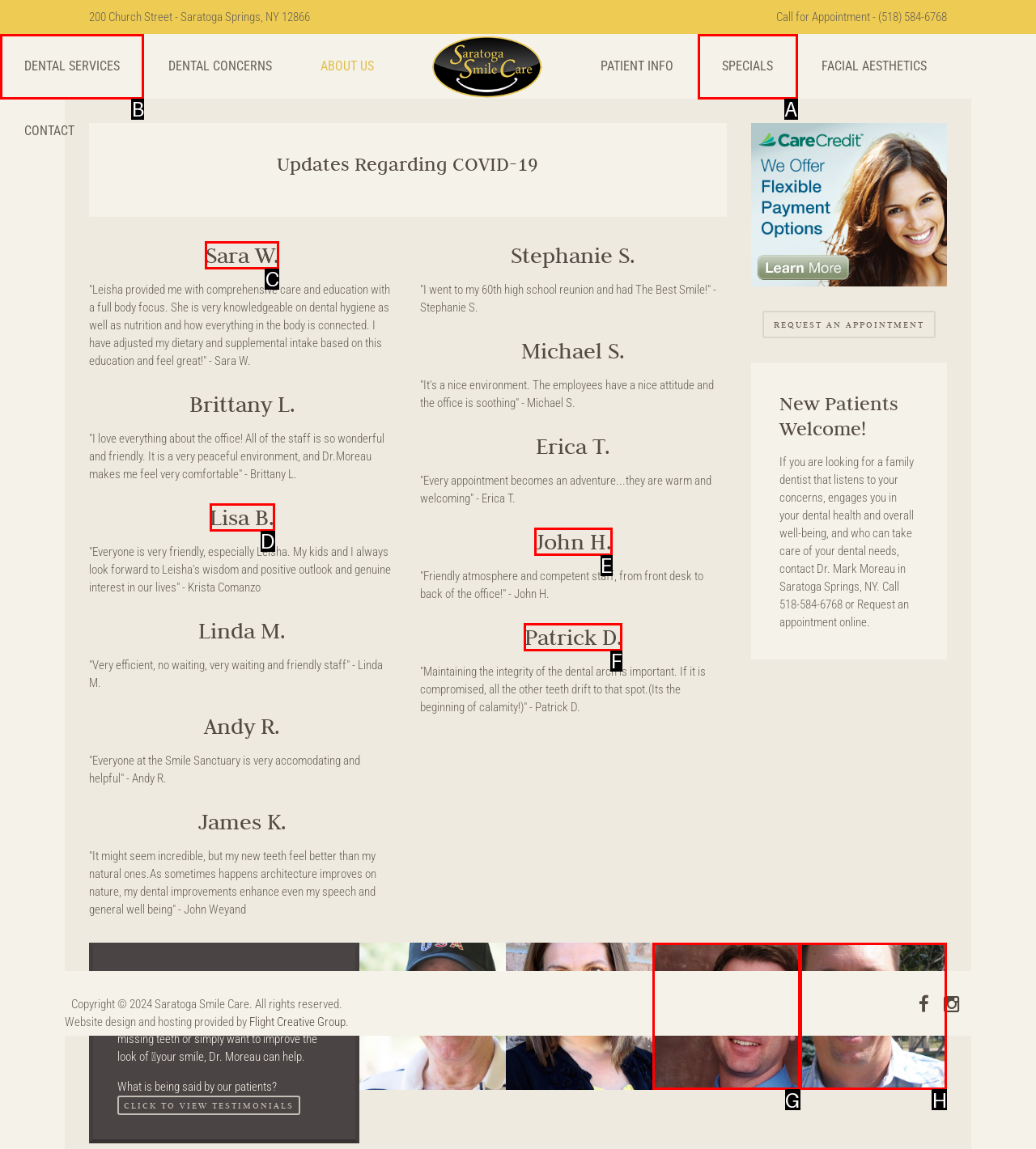Identify the correct UI element to click for the following task: Click the 'DENTAL SERVICES' link Choose the option's letter based on the given choices.

B